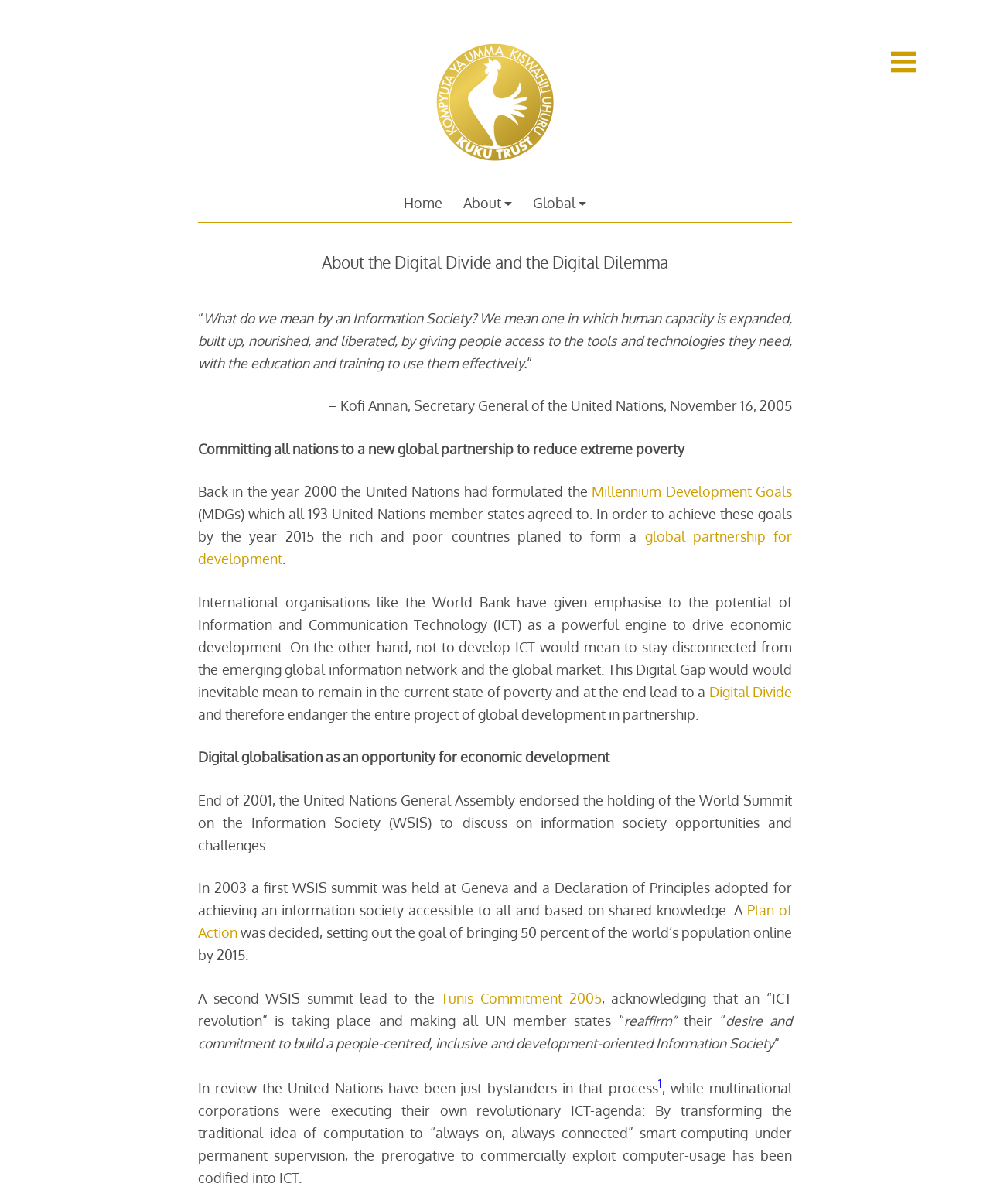Can you specify the bounding box coordinates for the region that should be clicked to fulfill this instruction: "Go to 'Home' page".

[0.407, 0.16, 0.447, 0.177]